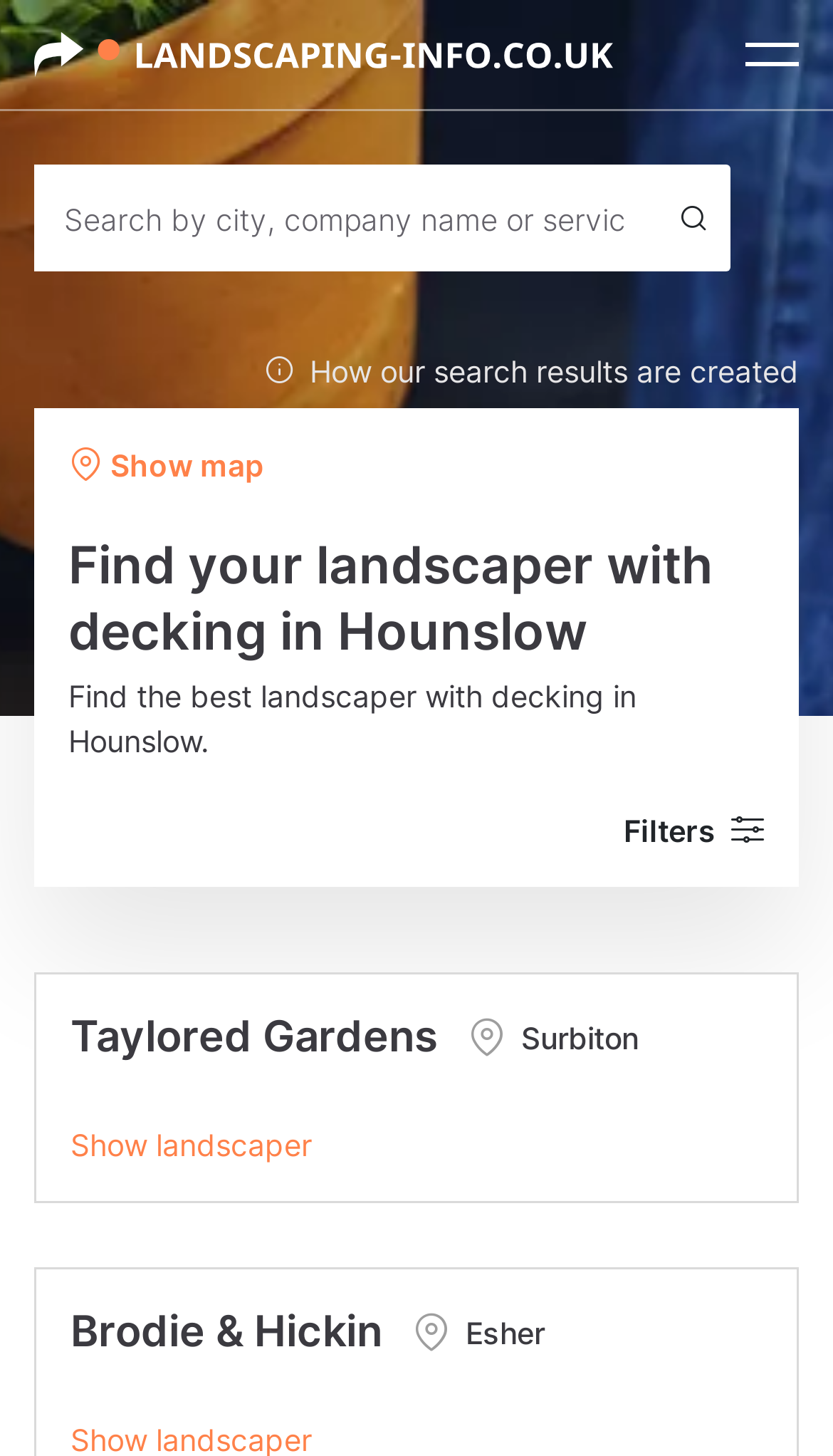What is the purpose of the 'Filters' button?
Using the image as a reference, deliver a detailed and thorough answer to the question.

The presence of a 'Filters' button suggests that users can refine their search results by applying specific filters, such as location, service type, or rating, to narrow down the search results and find more relevant landscapers with decking services.